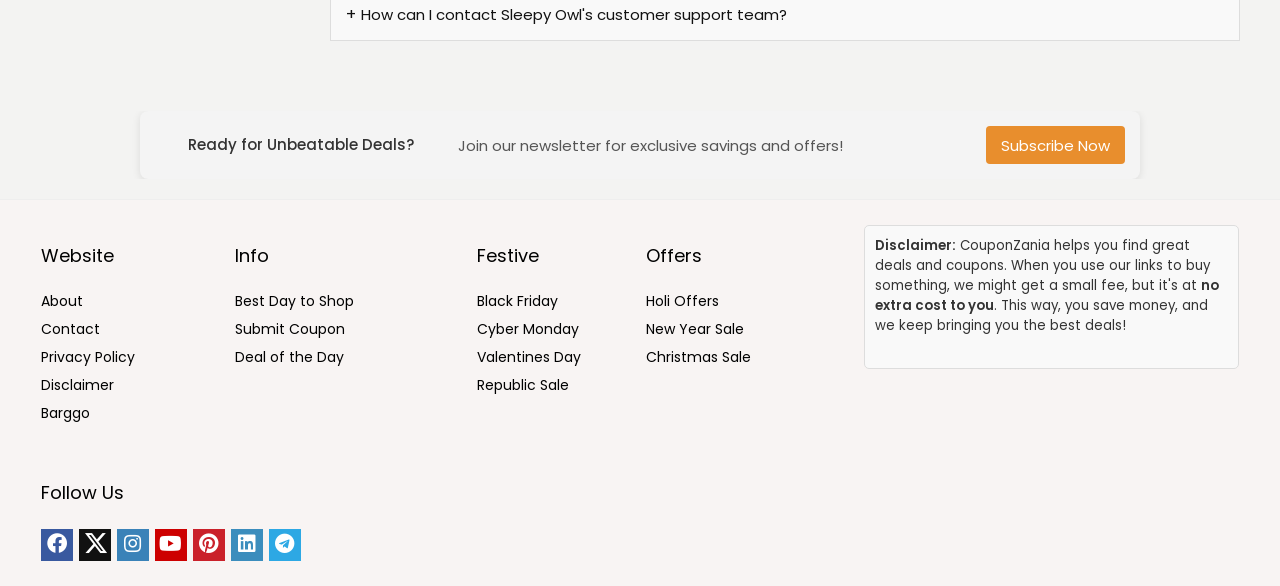Please specify the bounding box coordinates of the clickable region to carry out the following instruction: "View deals of the day". The coordinates should be four float numbers between 0 and 1, in the format [left, top, right, bottom].

[0.184, 0.592, 0.269, 0.626]